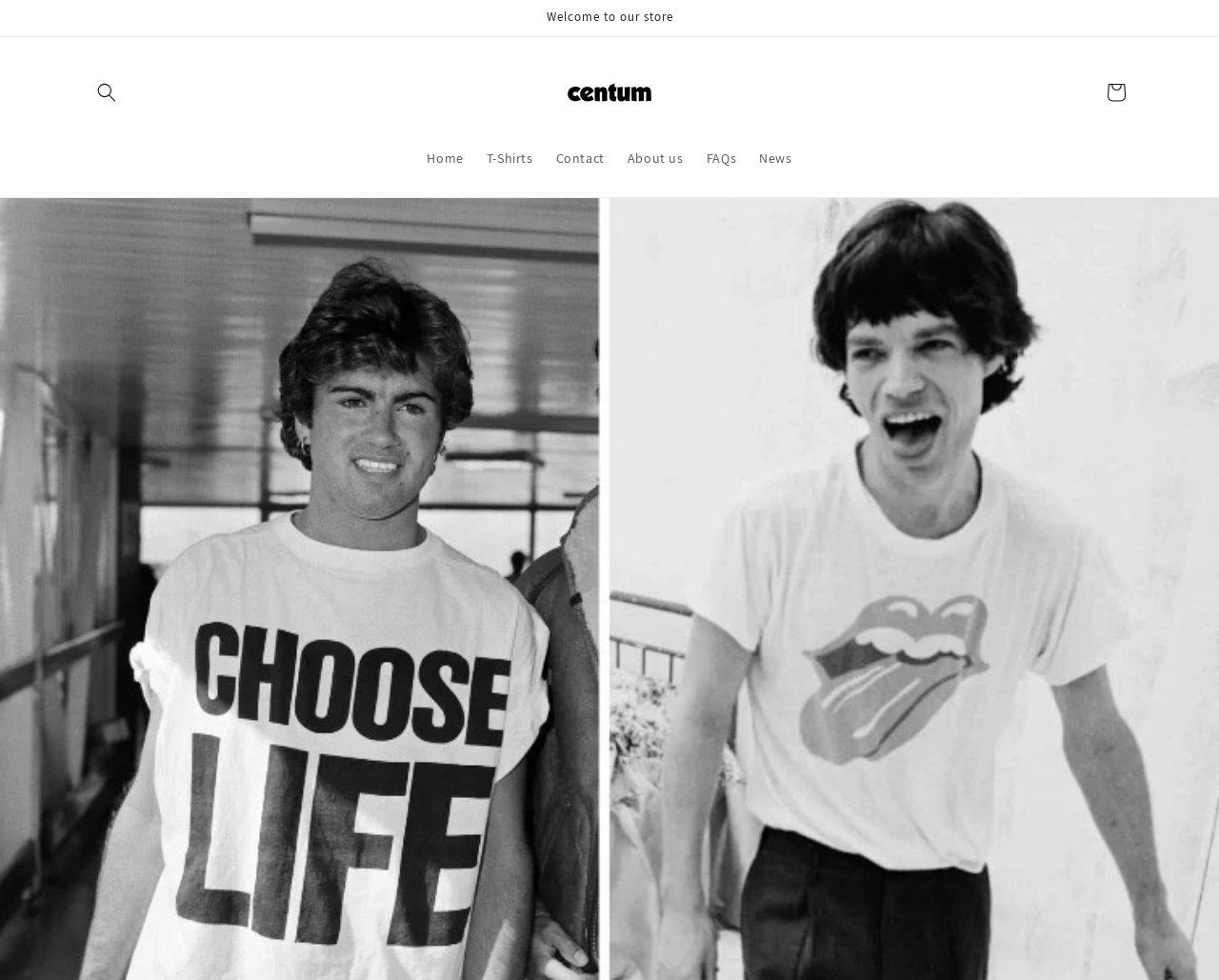Generate a thorough caption that explains the contents of the webpage.

The webpage is about the evolution of vintage T-shirts, with a focus on the fashion industry. At the top of the page, there is an announcement region with a static text "Welcome to our store". Below this, there is a search button on the left side, accompanied by a details section. 

On the top-right side, there is a logo of "Centum T-Shirts" which is an image linked to the brand's website. Below the logo, there is a navigation menu with links to "Home", "T-Shirts", "Contact", "About us", "FAQs", and "News". These links are positioned horizontally, with "Home" on the left and "News" on the right.

On the top-right corner, there is a link to the shopping cart. The main content of the webpage is not explicitly described in the provided accessibility tree, but based on the meta description, it is likely to be an article or blog post about the history and transformation of vintage T-shirts in the 1950s America.